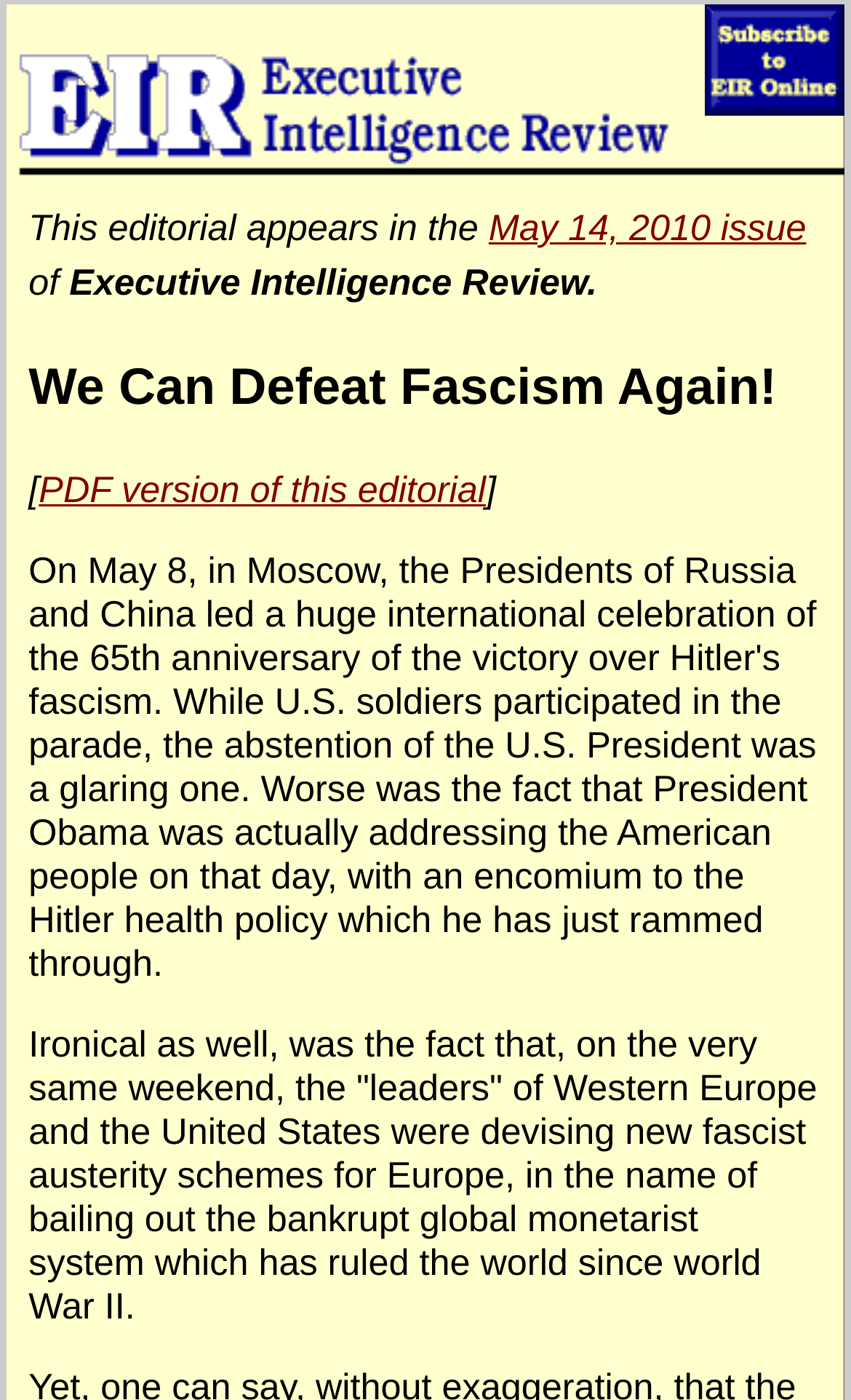What is the topic of the editorial?
Could you answer the question in a detailed manner, providing as much information as possible?

I found the answer by looking at the heading element with the text 'We Can Defeat Fascism Again!' at coordinates [0.034, 0.256, 0.966, 0.299]. This heading is likely the title of the editorial, and it mentions fascism as the topic.